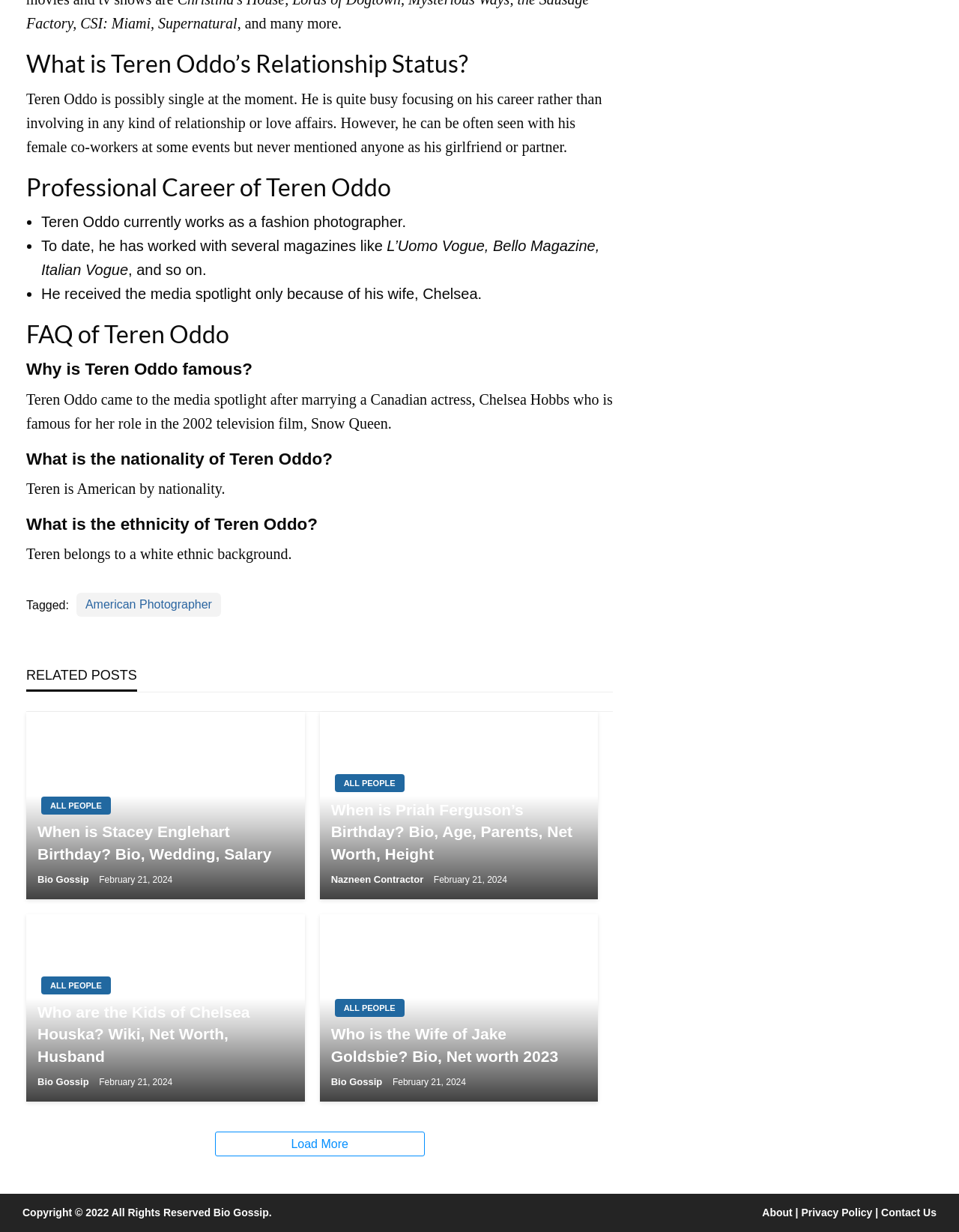Using details from the image, please answer the following question comprehensively:
Who is Teren Oddo's wife?

According to the webpage, Teren Oddo came to the media spotlight after marrying a Canadian actress, Chelsea Hobbs, who is famous for her role in the 2002 television film, Snow Queen.